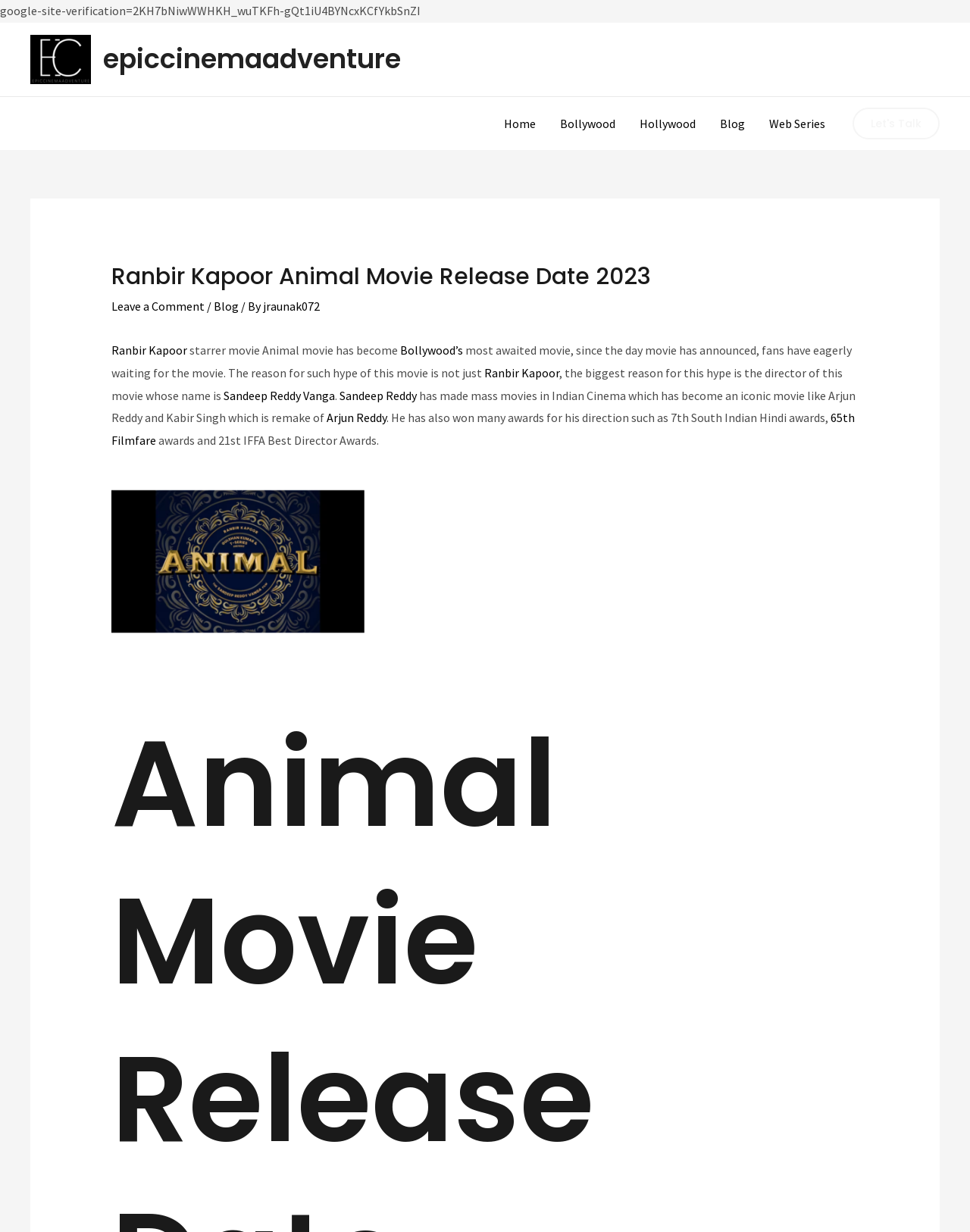Find the bounding box coordinates of the area that needs to be clicked in order to achieve the following instruction: "Click on the 'Home' link". The coordinates should be specified as four float numbers between 0 and 1, i.e., [left, top, right, bottom].

[0.507, 0.079, 0.565, 0.122]